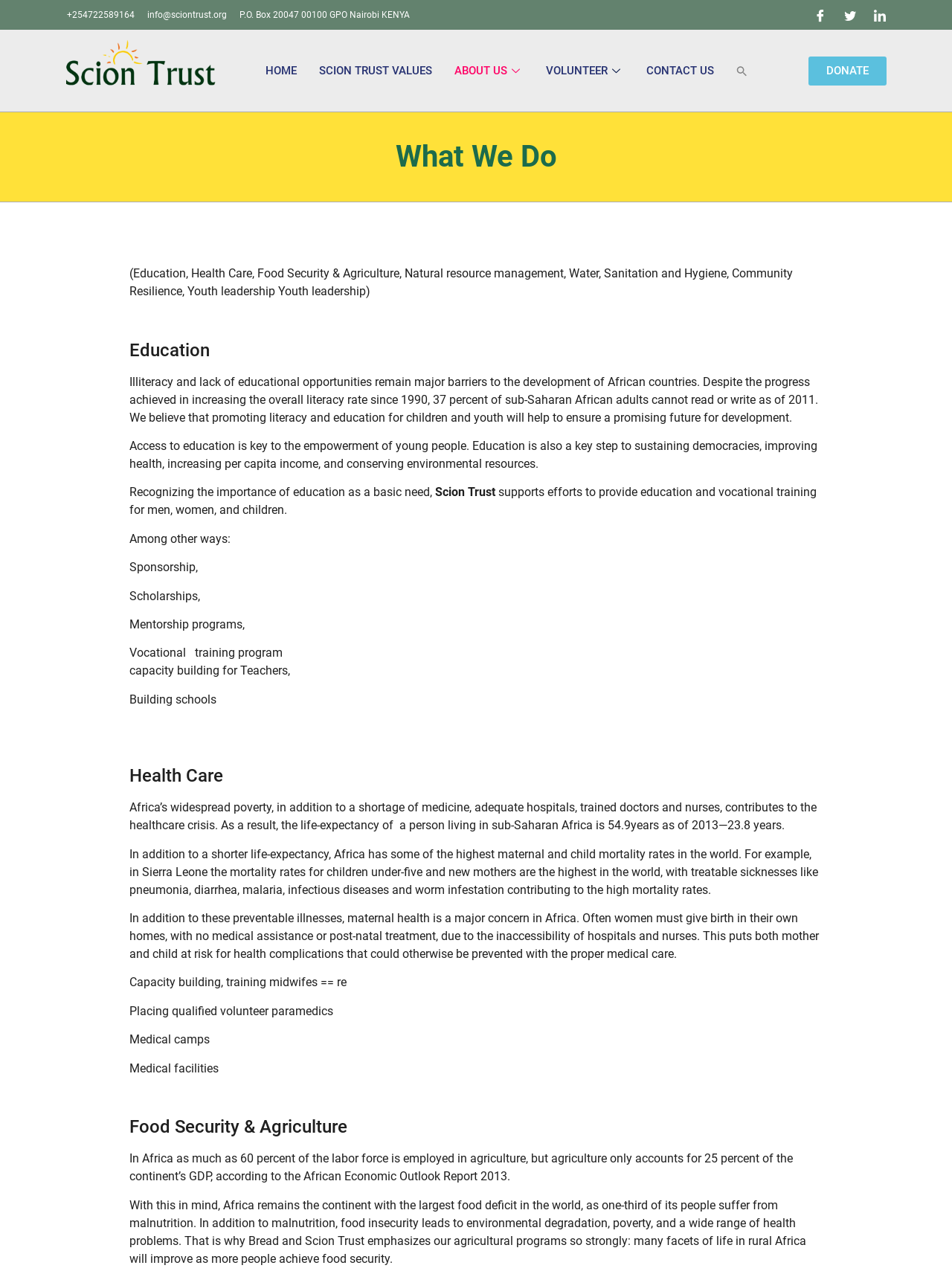Answer the question using only one word or a concise phrase: What is the organization's contact email?

info@sciontrust.org